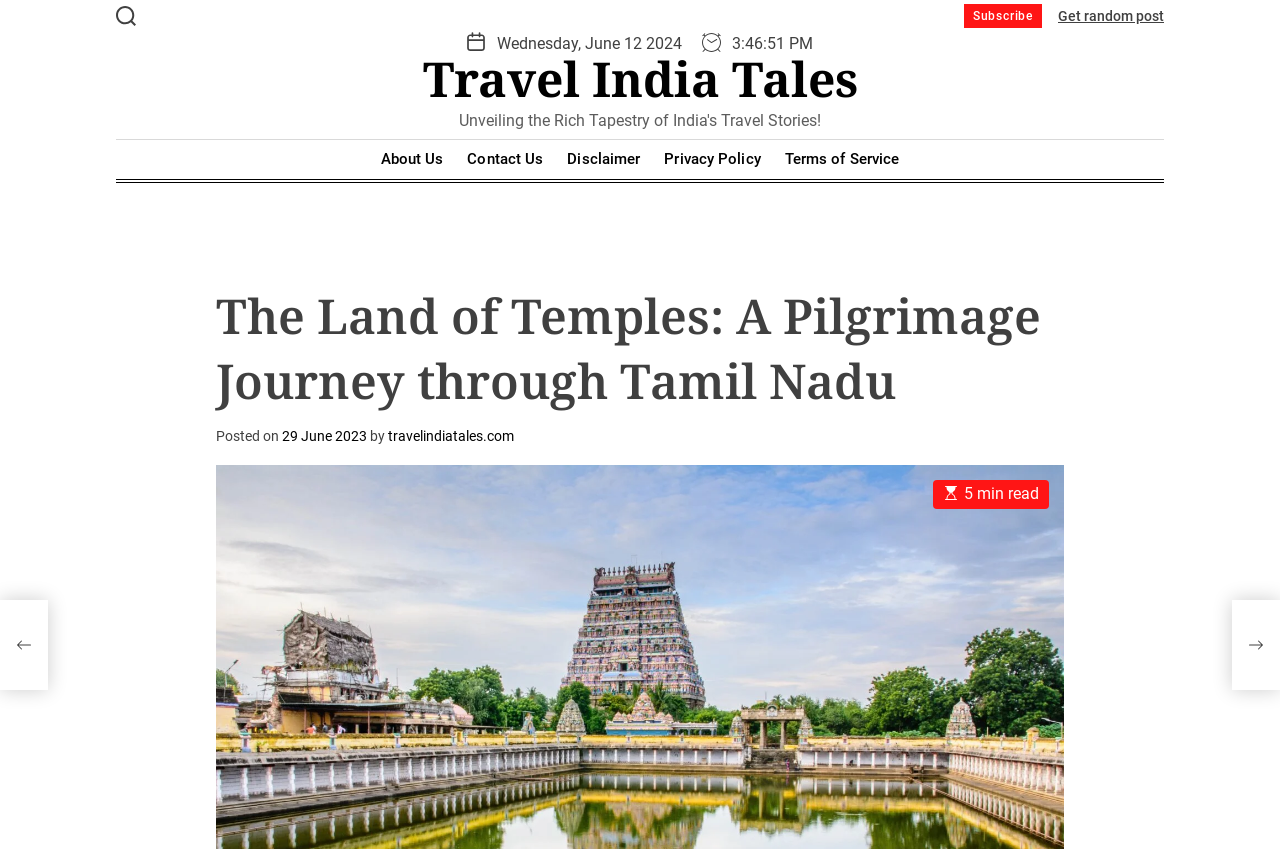Determine the bounding box coordinates for the UI element with the following description: "29 June 202329 June 2023". The coordinates should be four float numbers between 0 and 1, represented as [left, top, right, bottom].

[0.22, 0.504, 0.287, 0.523]